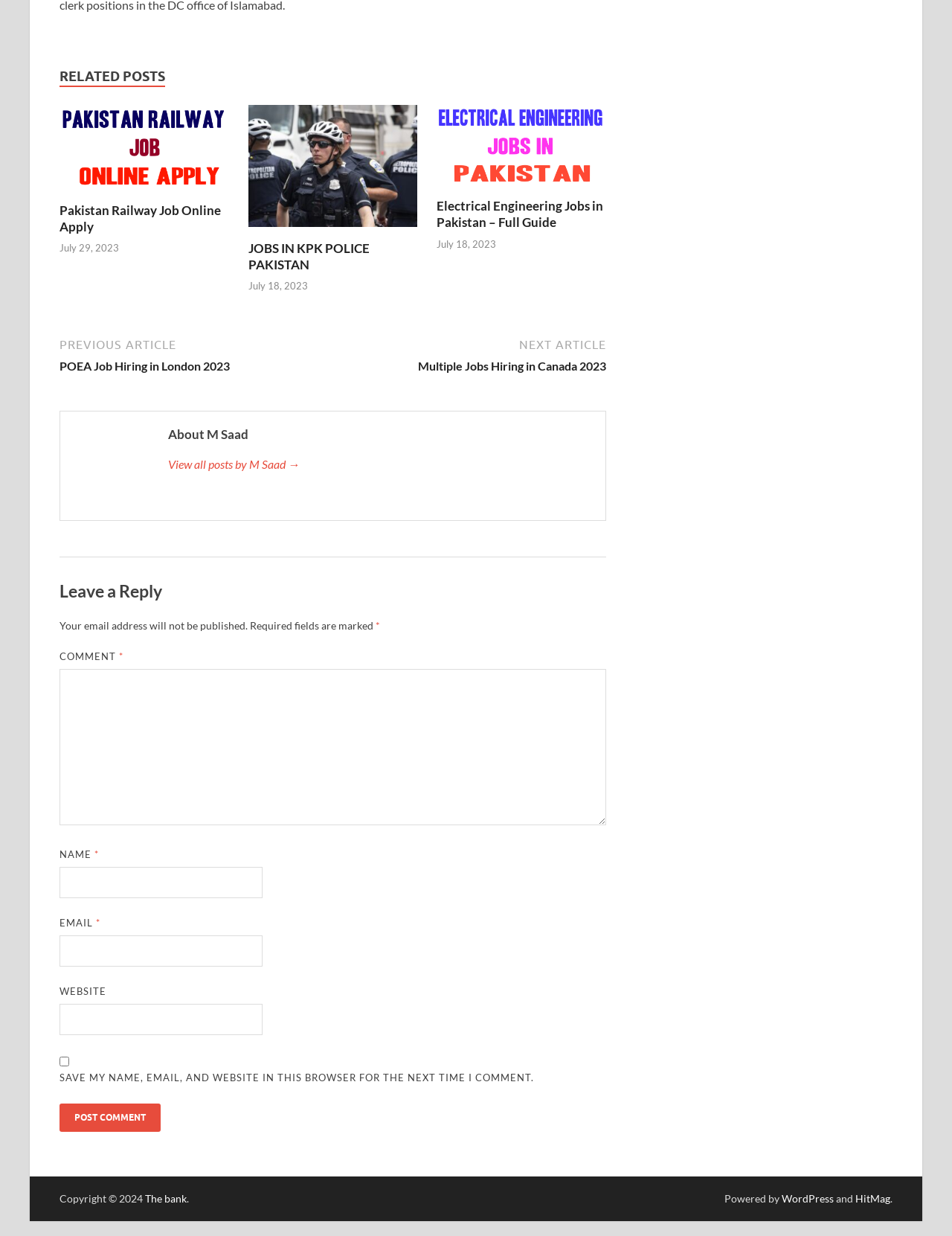Provide the bounding box coordinates of the section that needs to be clicked to accomplish the following instruction: "Enter a comment."

[0.062, 0.541, 0.637, 0.668]